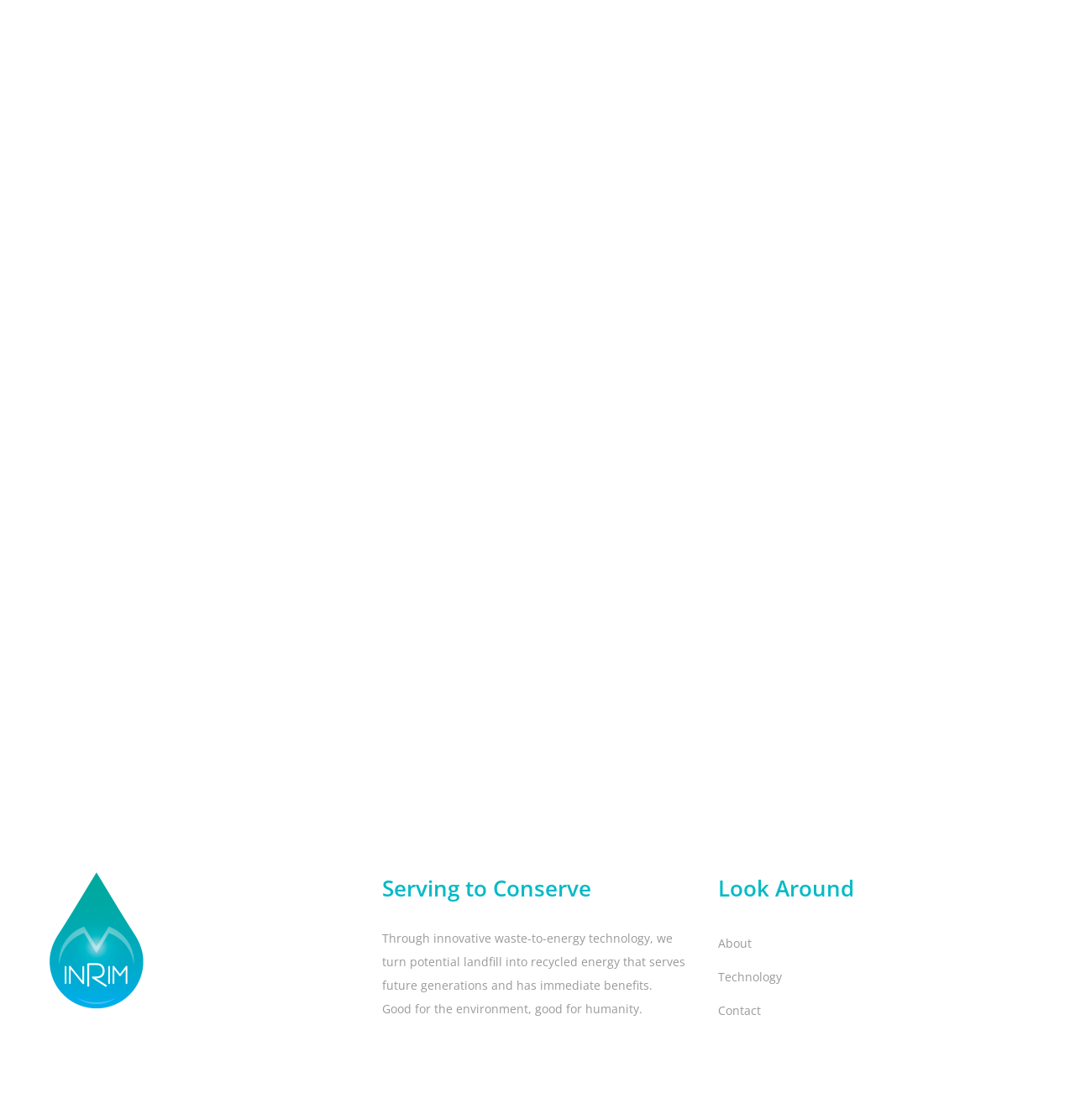What is the temperature range of the pyrolysis furnace?
Refer to the image and provide a detailed answer to the question.

The webpage states that the pyrolysis system utilises an initial endothermic, followed by exothermic, reaction processes. The parameters governing this process include temperature, and the plant furnace operates between 500 – 700ºC with a residence time of approximately thirty minutes, depending on the feedstock used.